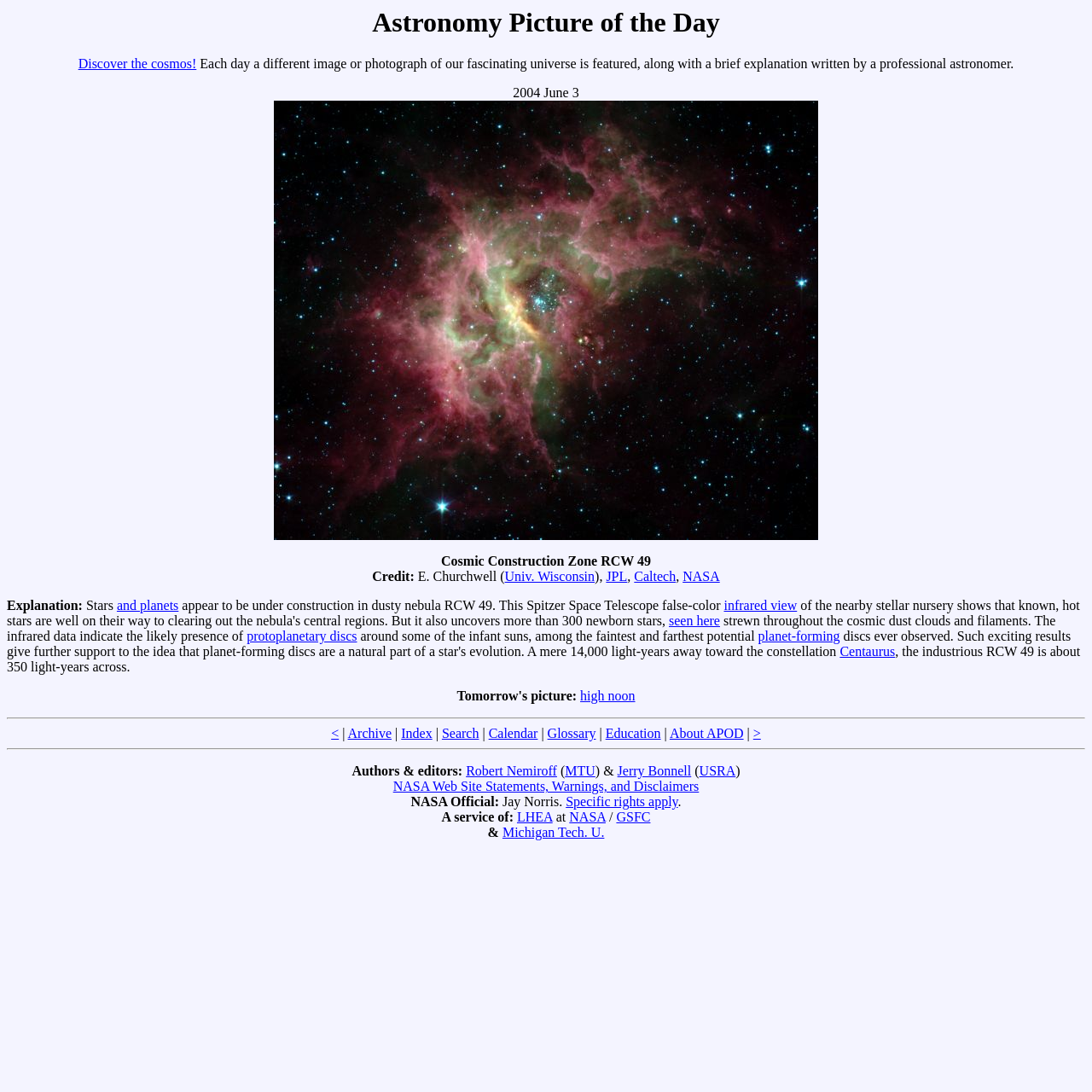Please extract the title of the webpage.

Astronomy Picture of the Day